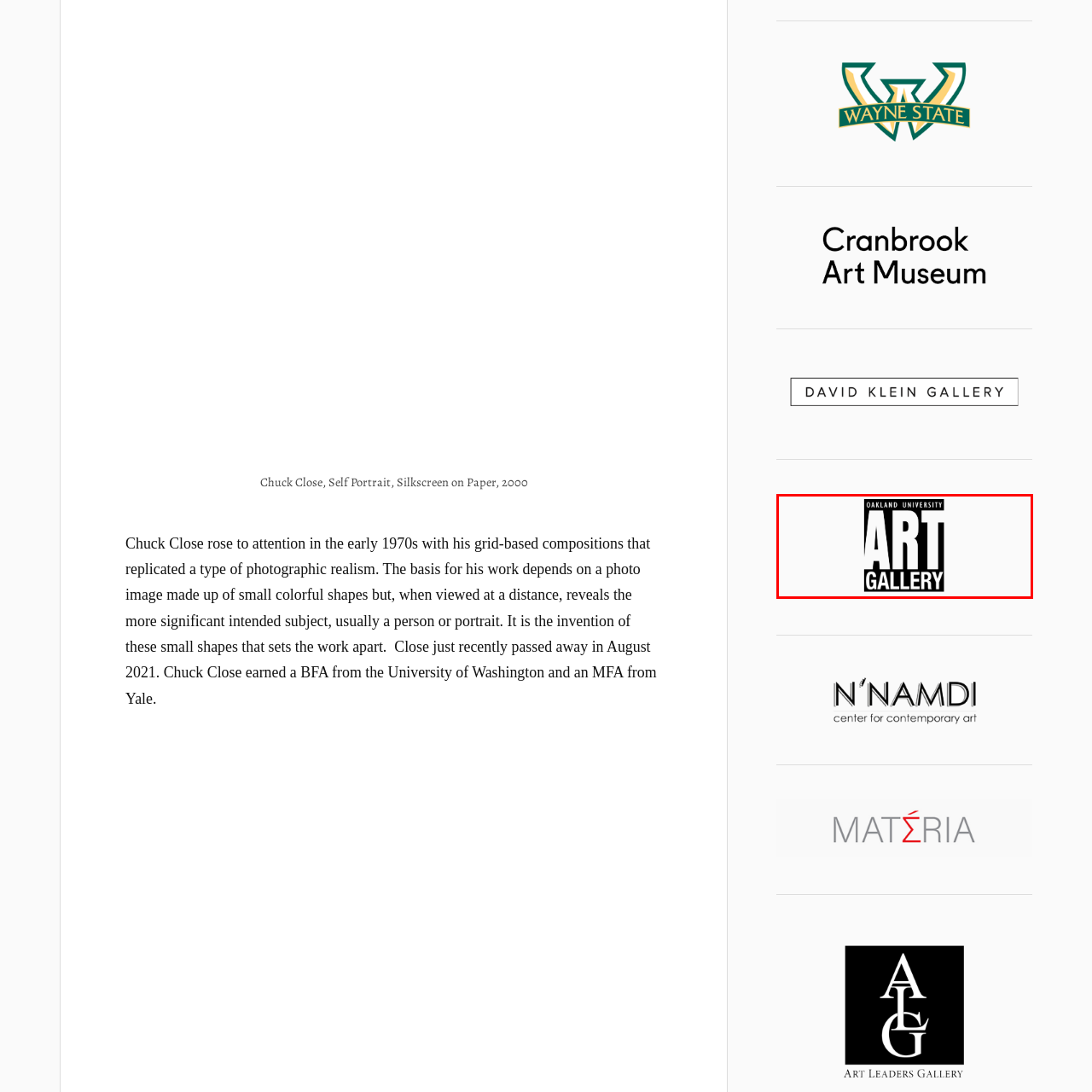What is emphasized in the logo?  
Focus on the image bordered by the red line and provide a detailed answer that is thoroughly based on the image's contents.

The words 'ART GALLERY' are in bold, uppercase letters, emphasizing the gallery's focus on visual arts.